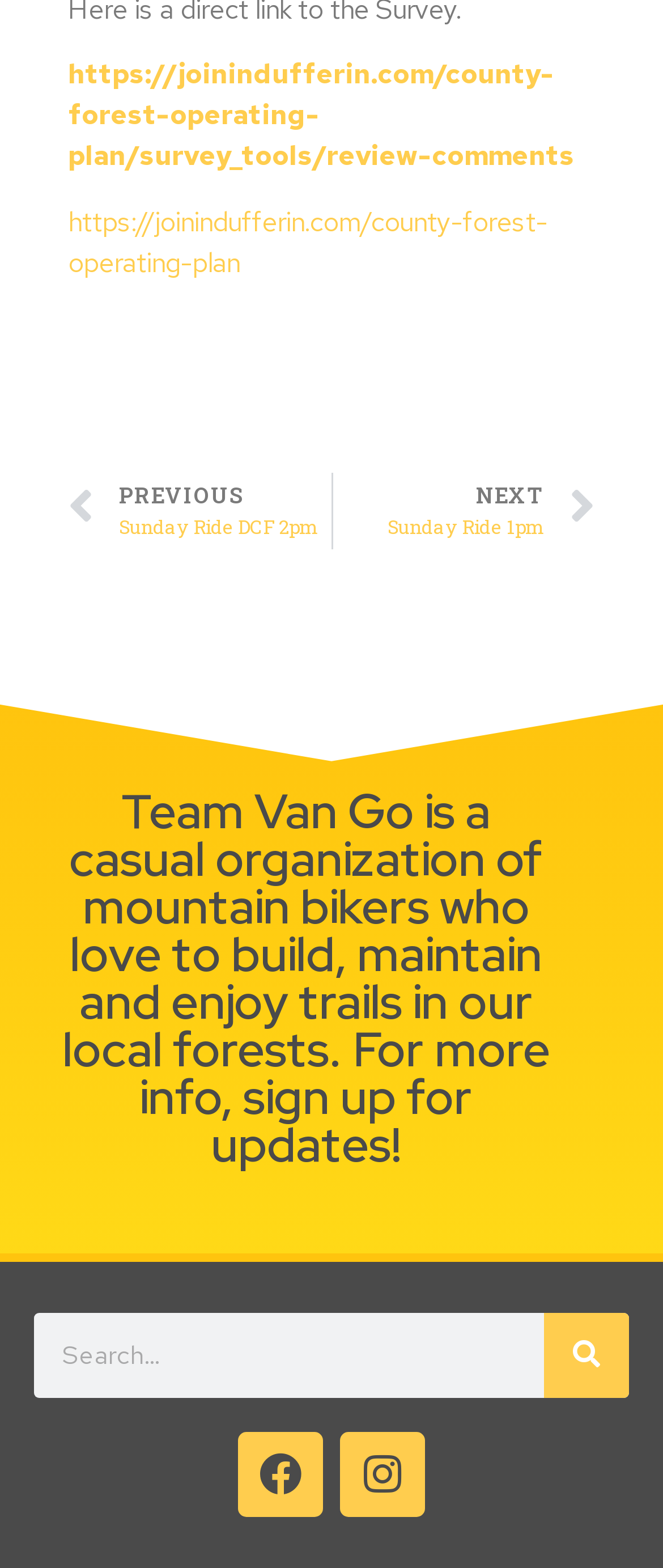Answer the question with a brief word or phrase:
How many social media links are available?

2